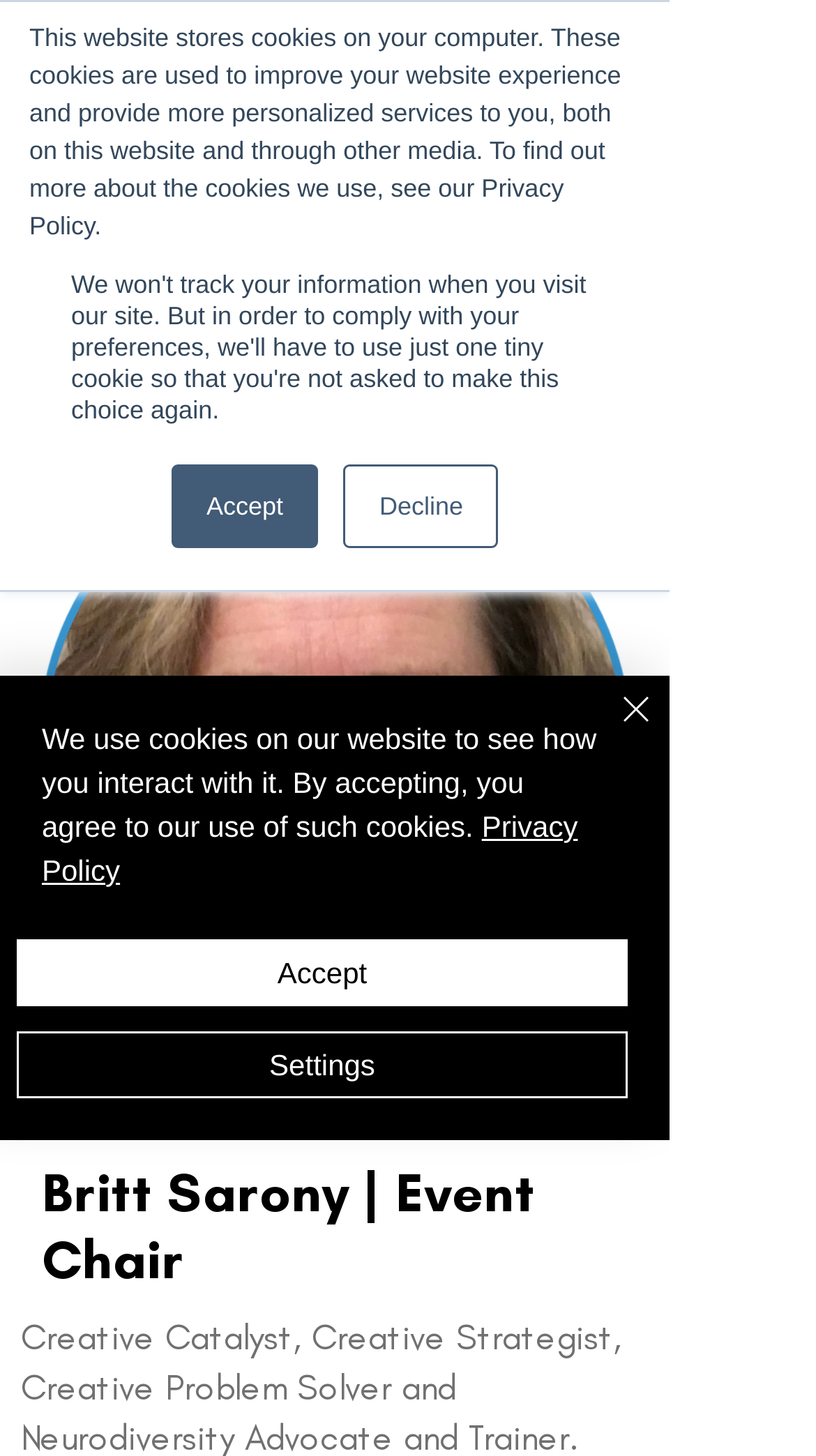Given the element description aria-label="Accessibility Menu" title="Accessibility Menu", identify the bounding box coordinates for the UI element on the webpage screenshot. The format should be (top-left x, top-left y, bottom-right x, bottom-right y), with values between 0 and 1.

[0.654, 0.701, 0.767, 0.764]